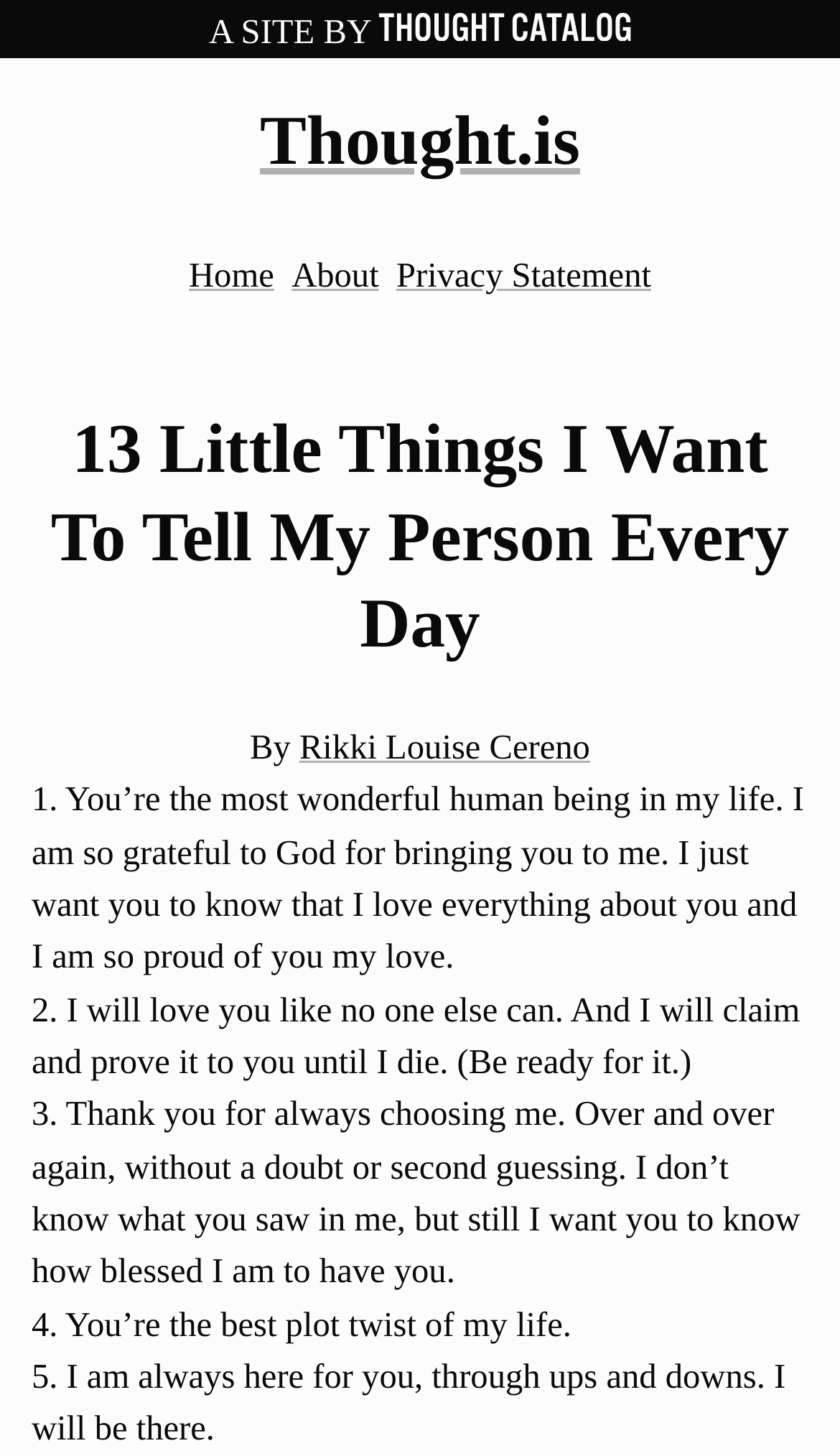Who is the author of the article?
Please answer the question as detailed as possible based on the image.

The author's name can be found below the title of the article, where it says 'By Rikki Louise Cereno'.